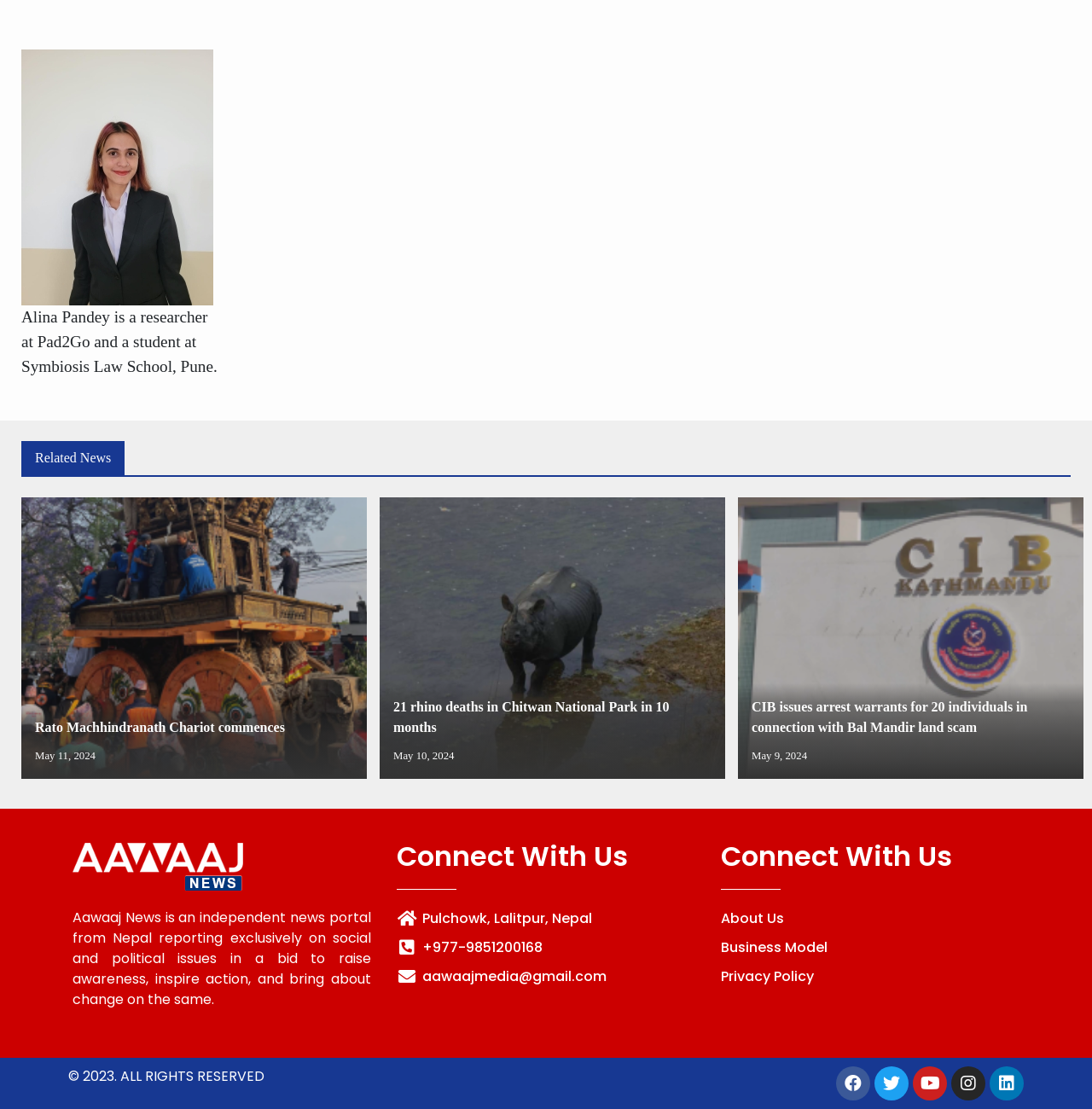Identify the bounding box coordinates of the element to click to follow this instruction: 'Follow Aawaaj News on Facebook'. Ensure the coordinates are four float values between 0 and 1, provided as [left, top, right, bottom].

[0.766, 0.961, 0.797, 0.992]